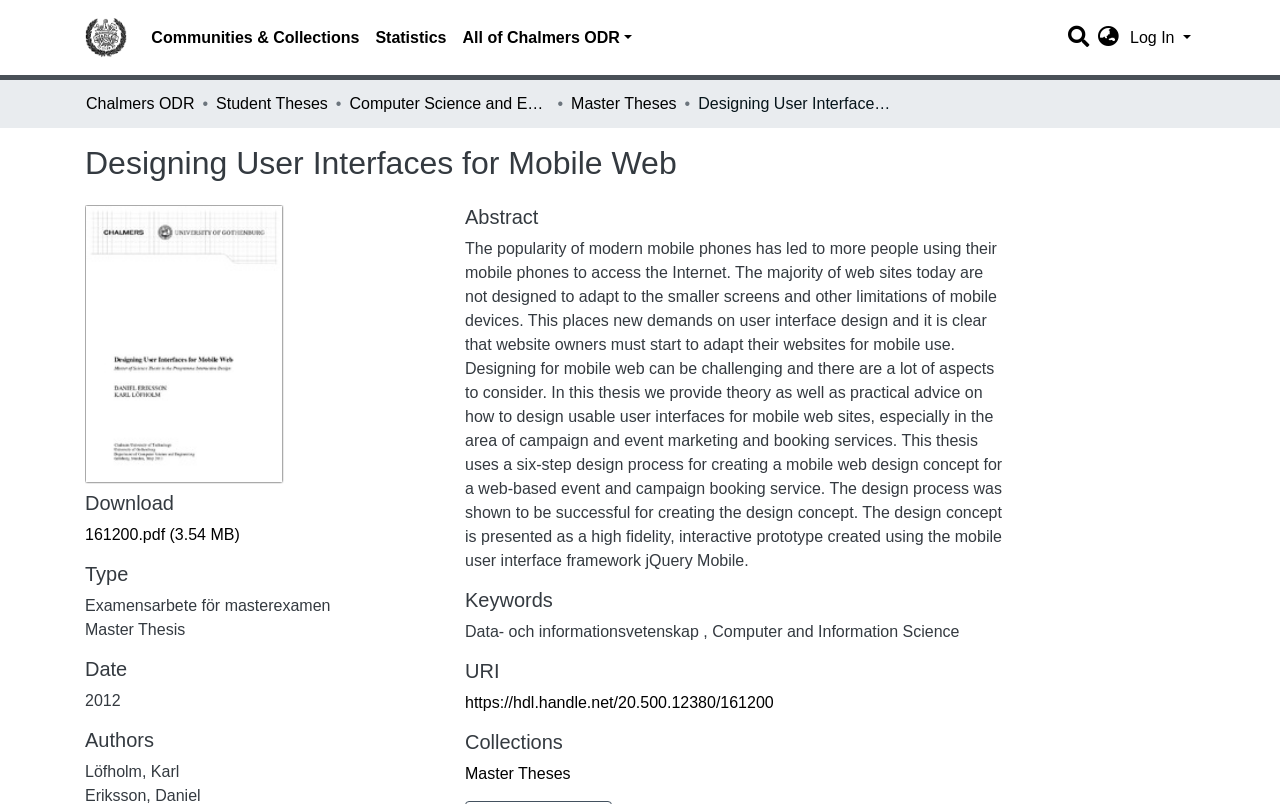Answer the following query with a single word or phrase:
Who is the author of the thesis?

Löfholm, Karl